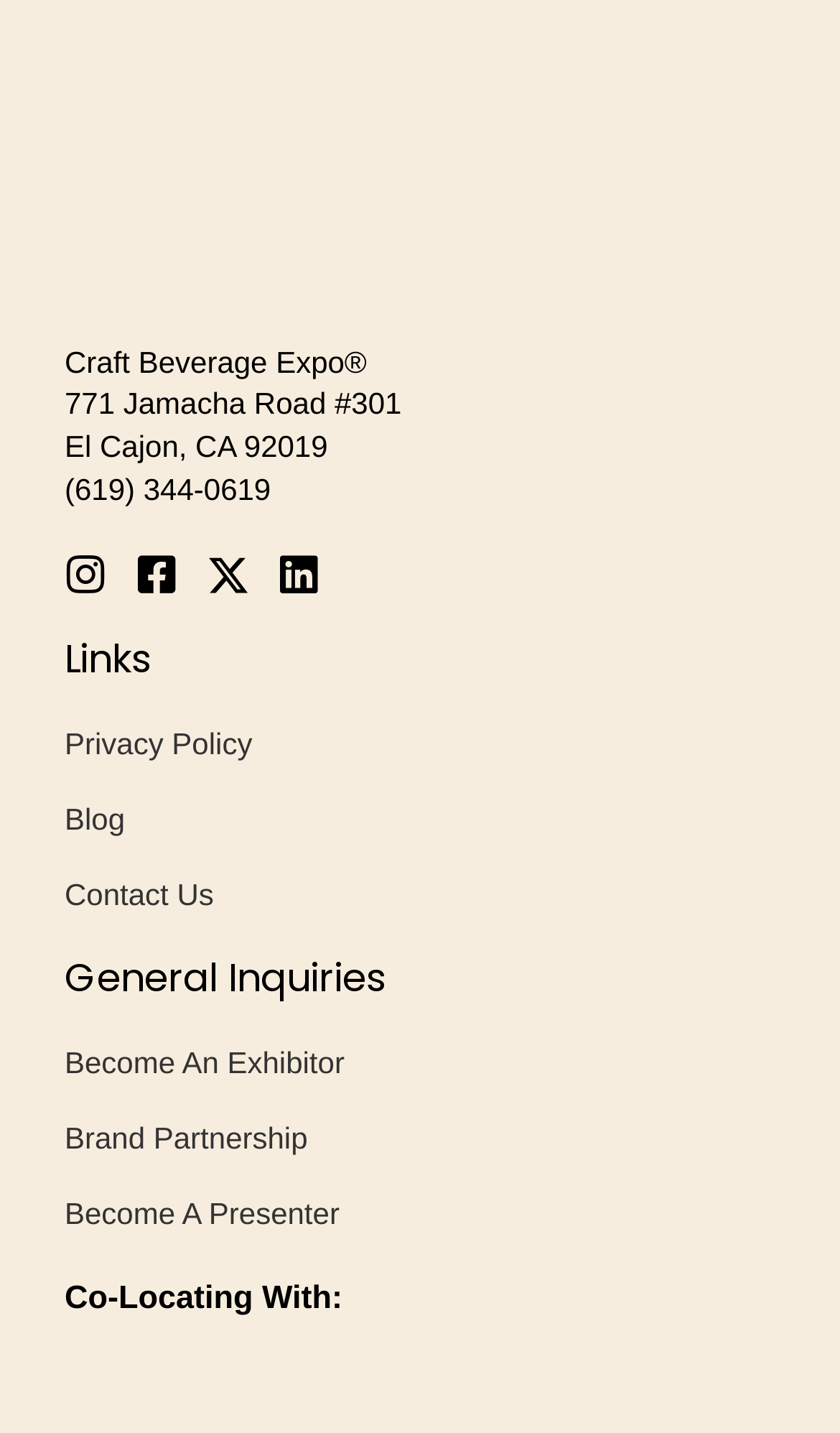What is the last link in the 'Links' section?
Using the image, give a concise answer in the form of a single word or short phrase.

Contact Us